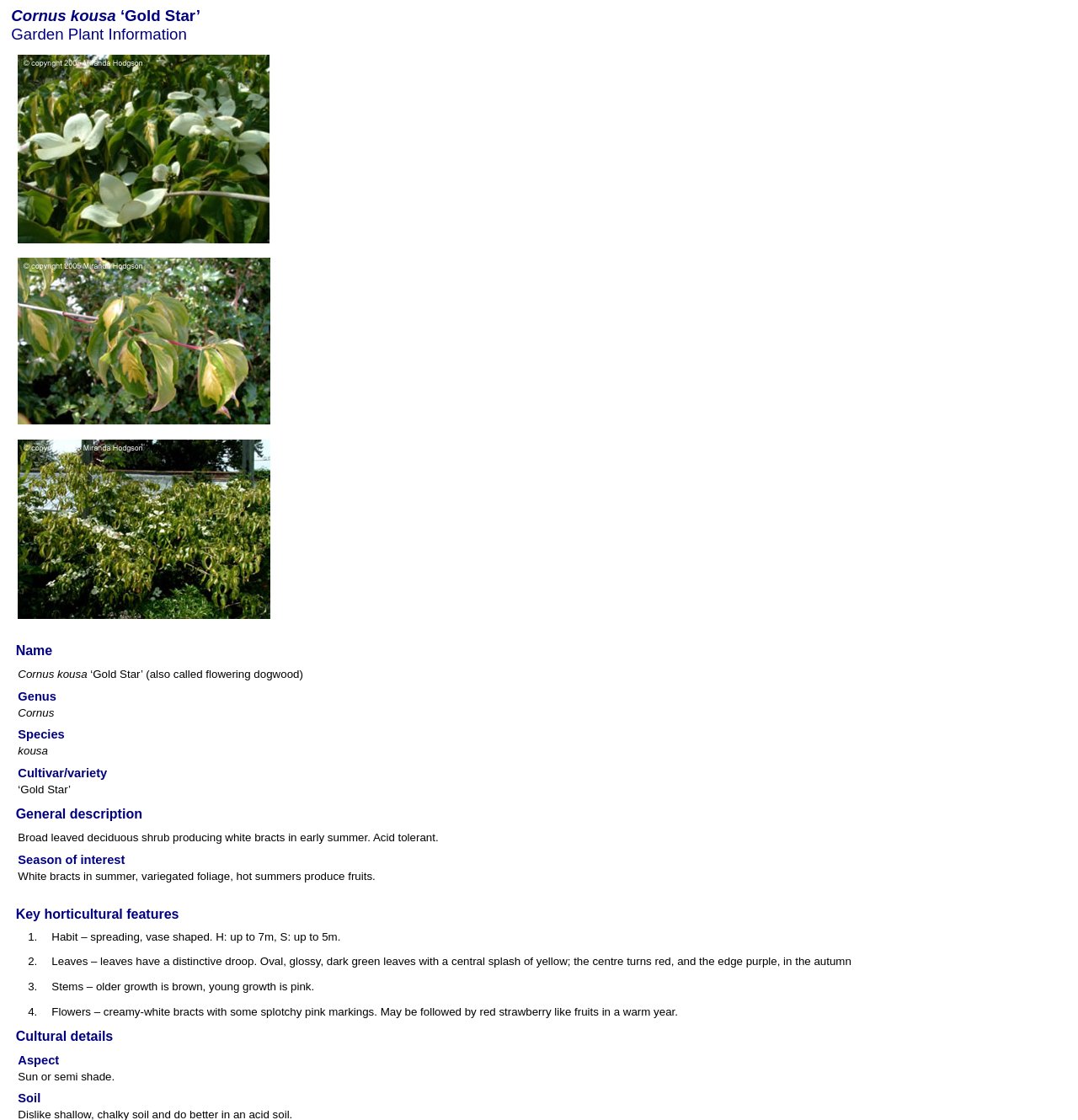Respond with a single word or short phrase to the following question: 
What type of soil is suitable for this plant?

Not specified